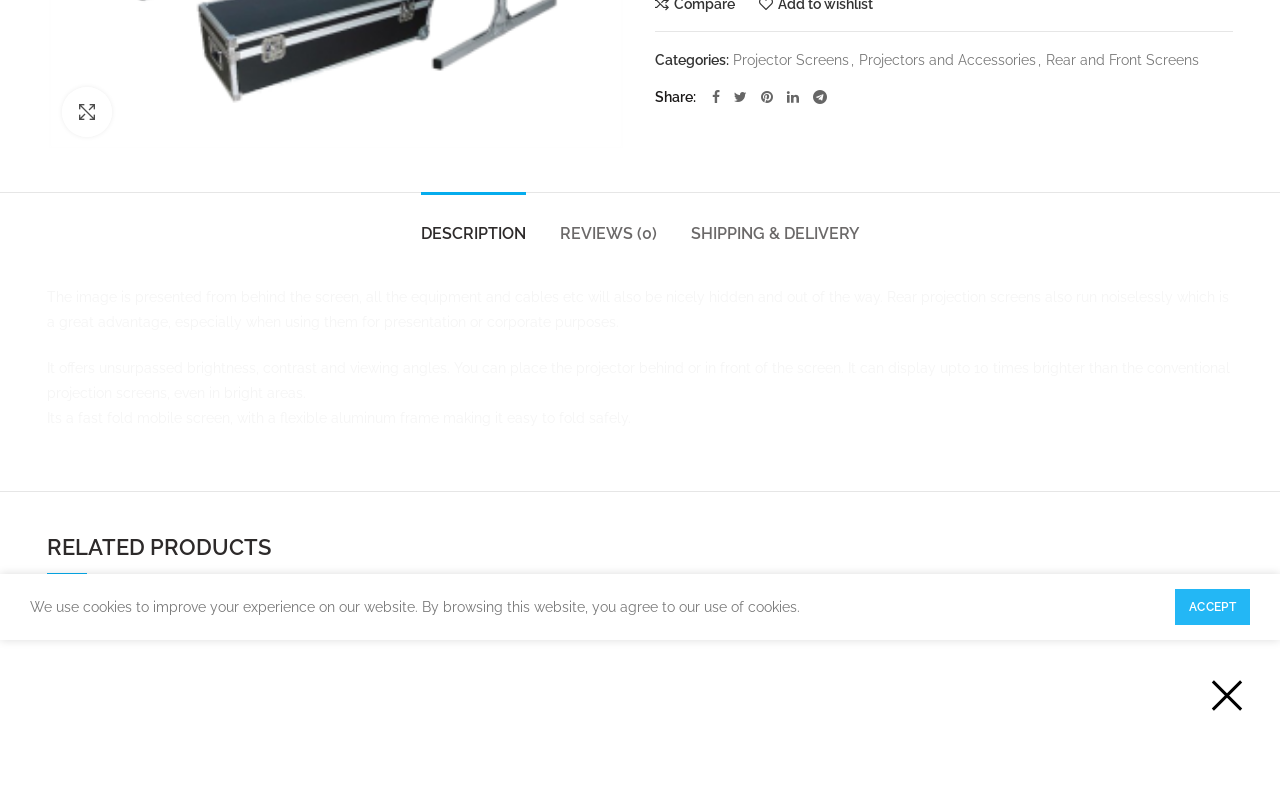Identify the bounding box coordinates of the HTML element based on this description: "name="s" placeholder="Search for products"".

[0.078, 0.807, 0.922, 0.946]